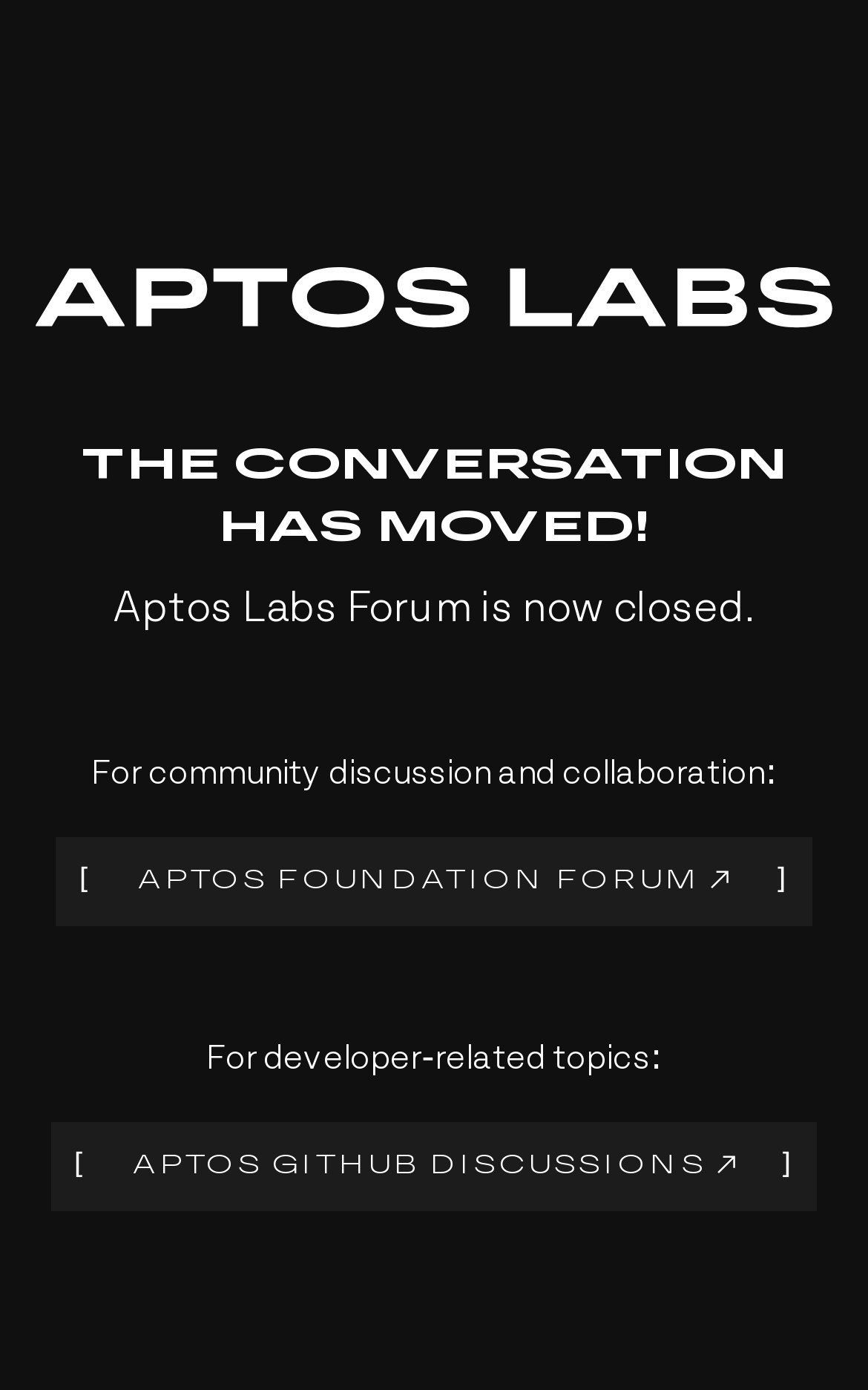Using the information in the image, give a comprehensive answer to the question: 
Where can users go for community discussion and collaboration?

The link 'APTOS FOUNDATION FORUM' is located at the coordinates [0.065, 0.602, 0.935, 0.666] and is preceded by the text 'For community discussion and collaboration:' which suggests that users can go to the Aptos Foundation Forum for community discussion and collaboration.